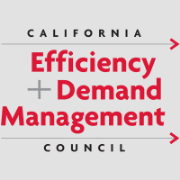Review the image closely and give a comprehensive answer to the question: Where is 'COUNCIL' located in the logo?

The word 'COUNCIL' appears at the bottom of the logo in a smaller font, maintaining a cohesive and professional appearance and providing a clear visual representation of the organization's name.